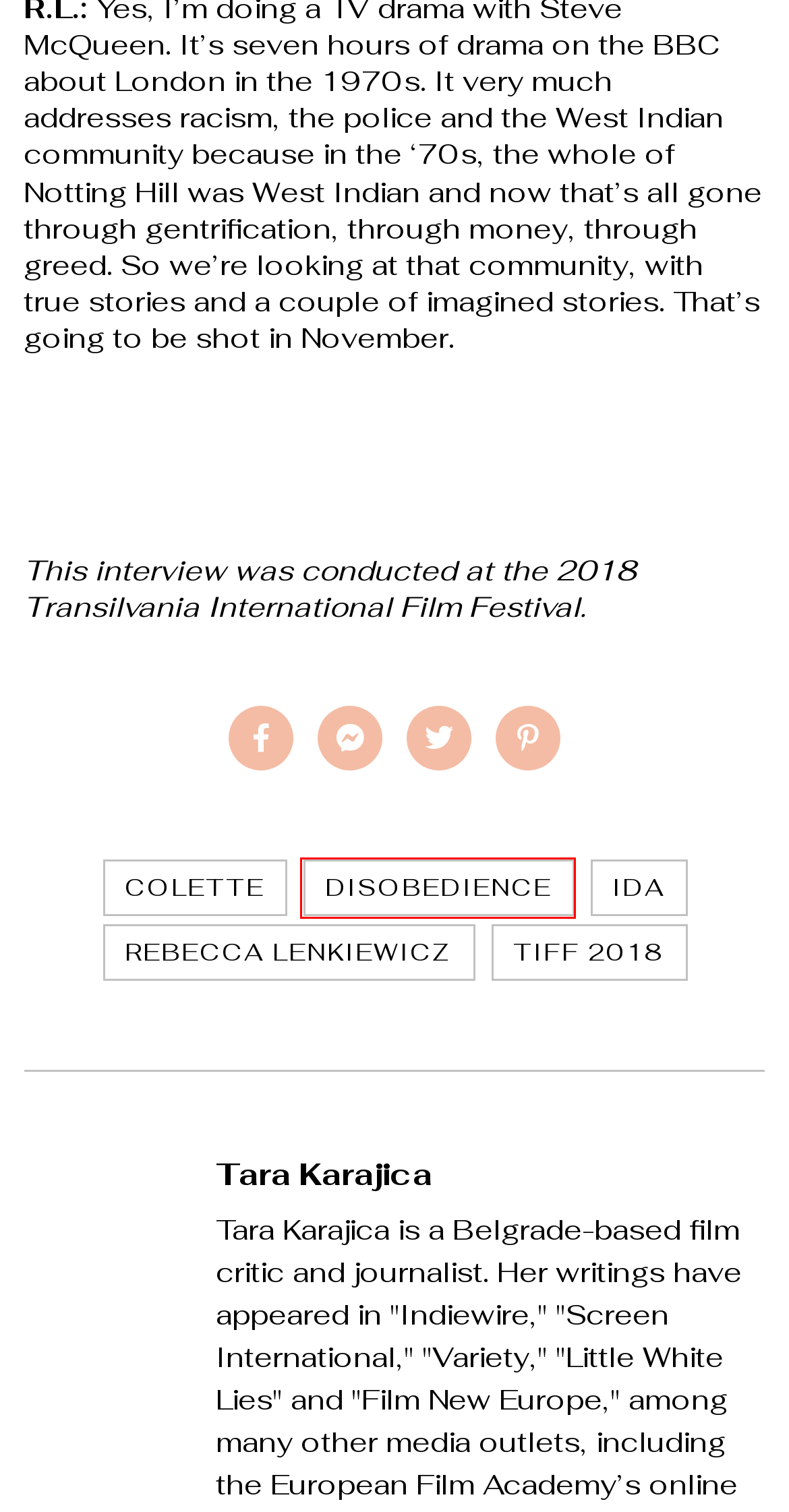You have a screenshot of a webpage with a red rectangle bounding box around a UI element. Choose the best description that matches the new page after clicking the element within the bounding box. The candidate descriptions are:
A. Tara Karajica – Fade to Her
B. Colette – Fade to Her
C. Ida – Fade to Her
D. Disobedience – Fade to Her
E. Sandra Hüller – Fade to Her
F. FADE TO… – Fade to Her
G. TIFF 2018 – Fade to Her
H. Isabella Eklöf – Fade to Her

D